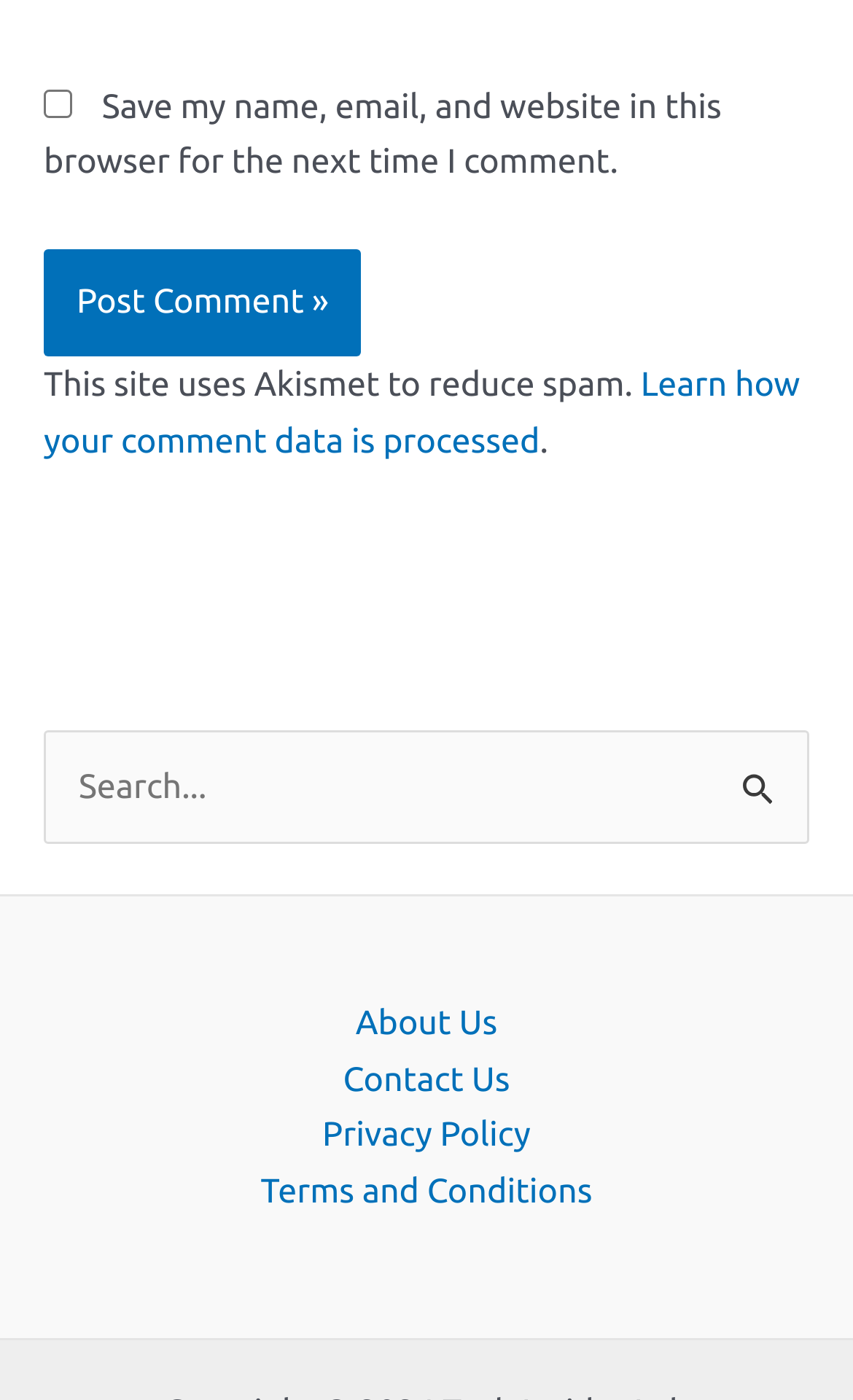What is the text above the 'Post Comment' button?
Refer to the image and give a detailed answer to the query.

The text 'This site uses Akismet to reduce spam.' is located above the 'Post Comment' button with a bounding box coordinate of [0.051, 0.261, 0.751, 0.287]. This suggests that the website uses Akismet to reduce spam comments.